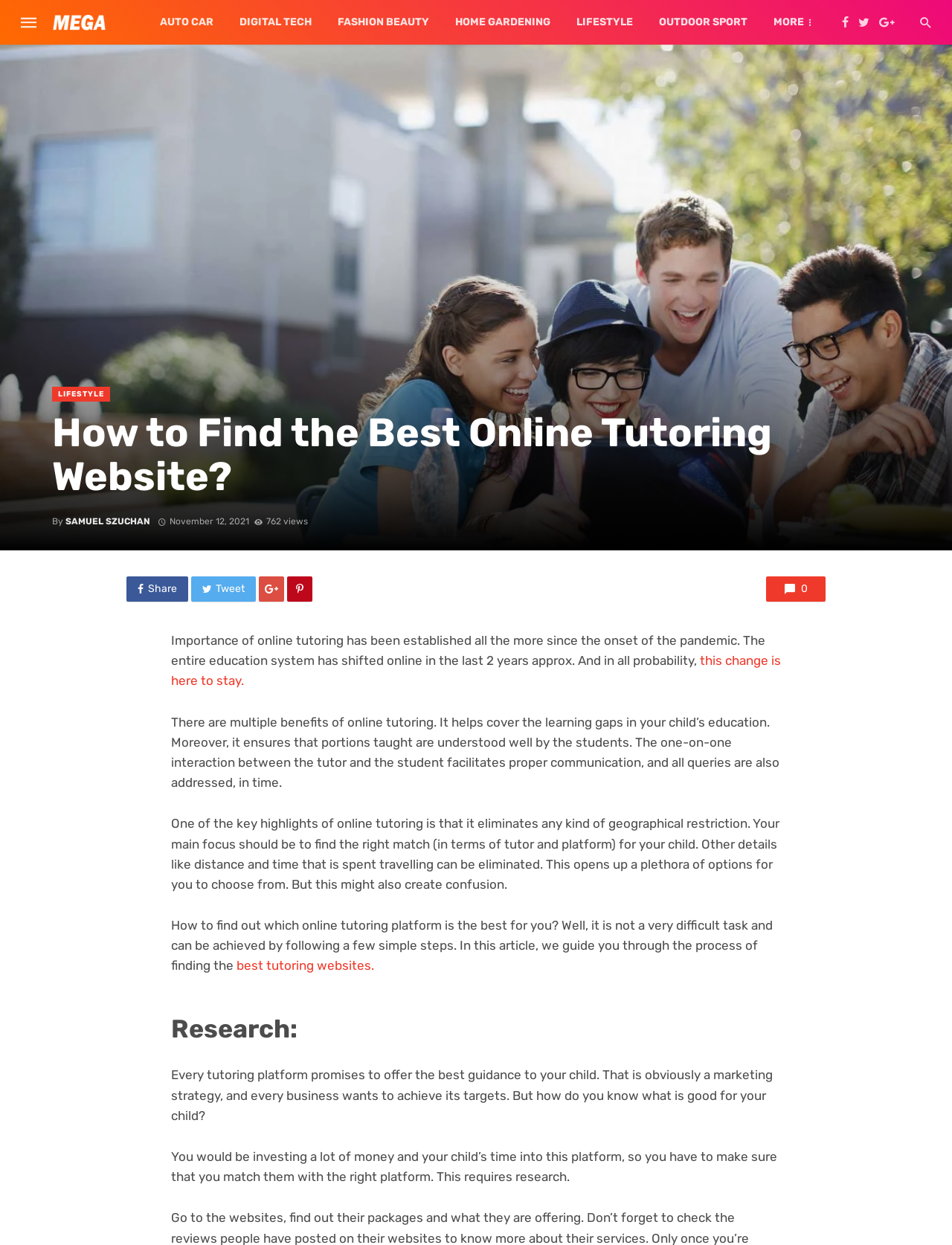Find the bounding box coordinates for the element that must be clicked to complete the instruction: "Research online tutoring platforms". The coordinates should be four float numbers between 0 and 1, indicated as [left, top, right, bottom].

[0.18, 0.815, 0.82, 0.839]